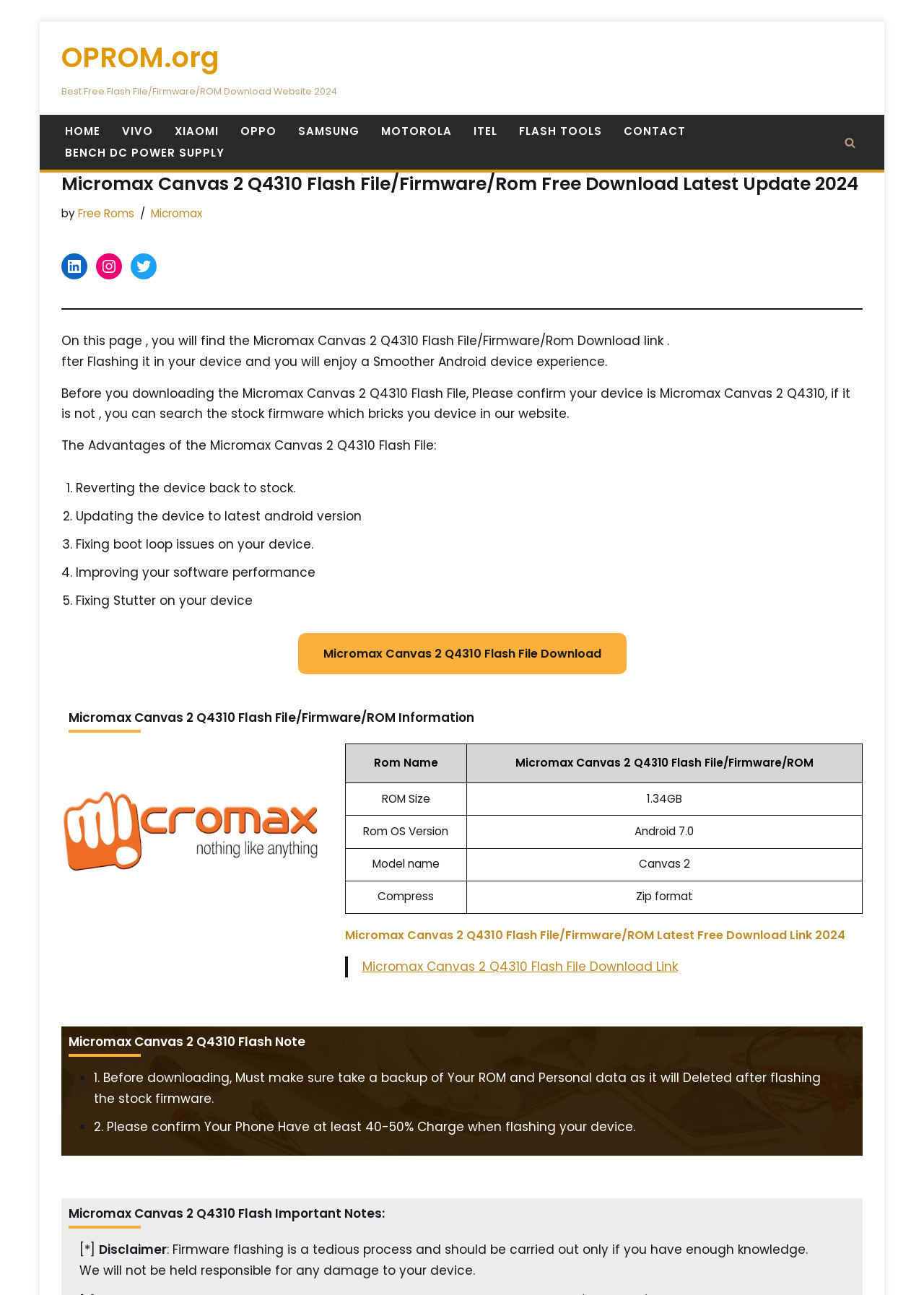Give a short answer using one word or phrase for the question:
What is the size of the ROM?

1.34GB